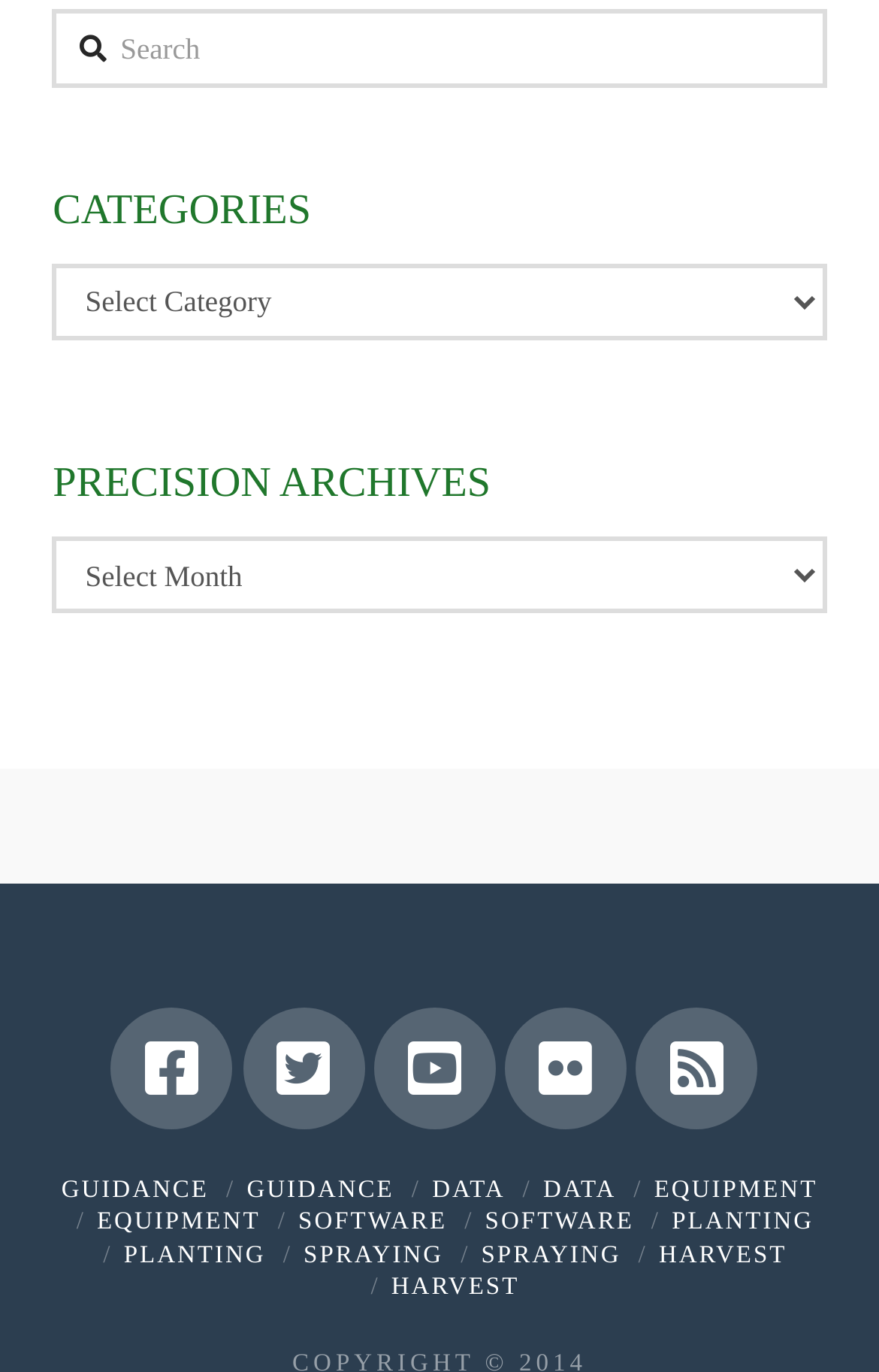What is the text next to the search box?
From the image, respond using a single word or phrase.

Search